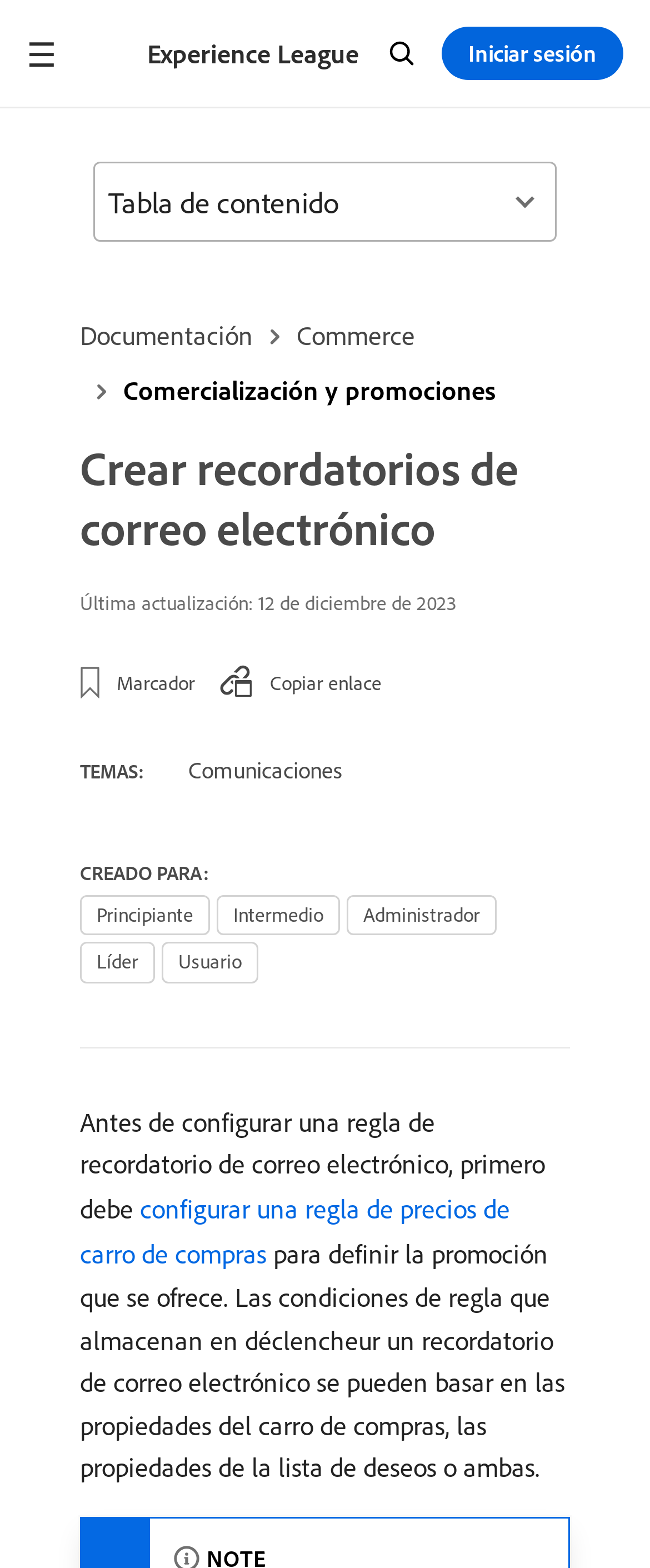What is the navigation menu button's status?
Refer to the screenshot and respond with a concise word or phrase.

Not expanded